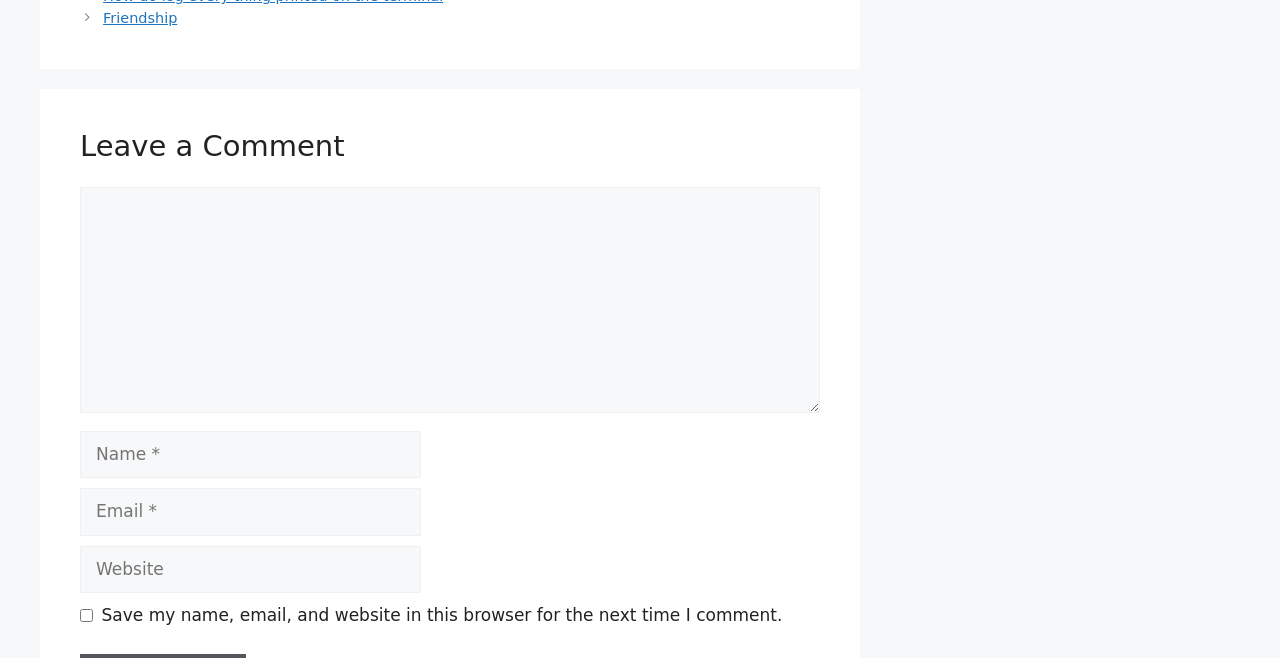Predict the bounding box of the UI element based on the description: "parent_node: Comment name="url" placeholder="Website"". The coordinates should be four float numbers between 0 and 1, formatted as [left, top, right, bottom].

[0.062, 0.829, 0.329, 0.901]